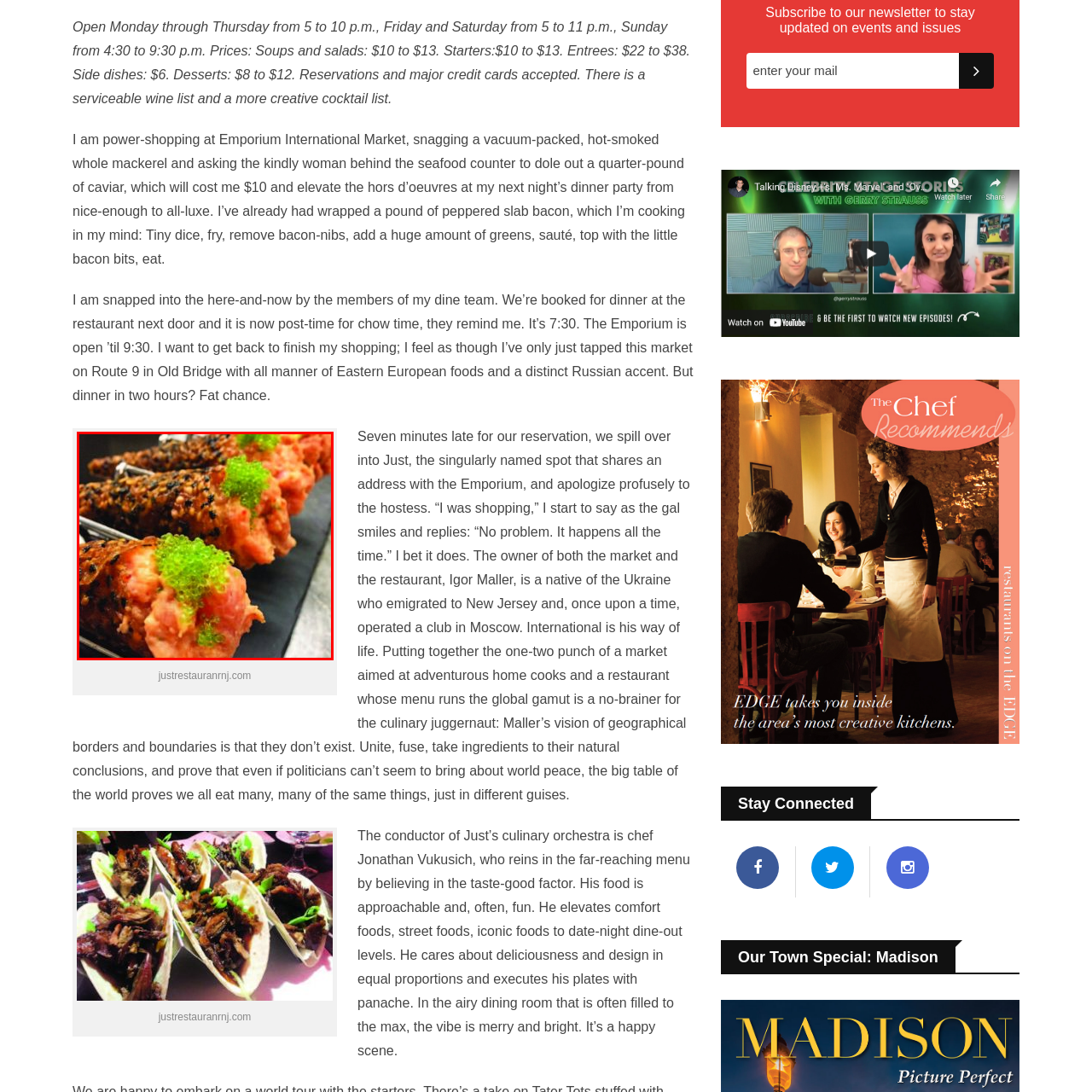Look closely at the image within the red-bordered box and thoroughly answer the question below, using details from the image: What is the filling of the sushi cones?

The caption describes the filling of the sushi cones as a 'luscious salmon tartare', which is a rich pink hue and adds flavor to the dish.